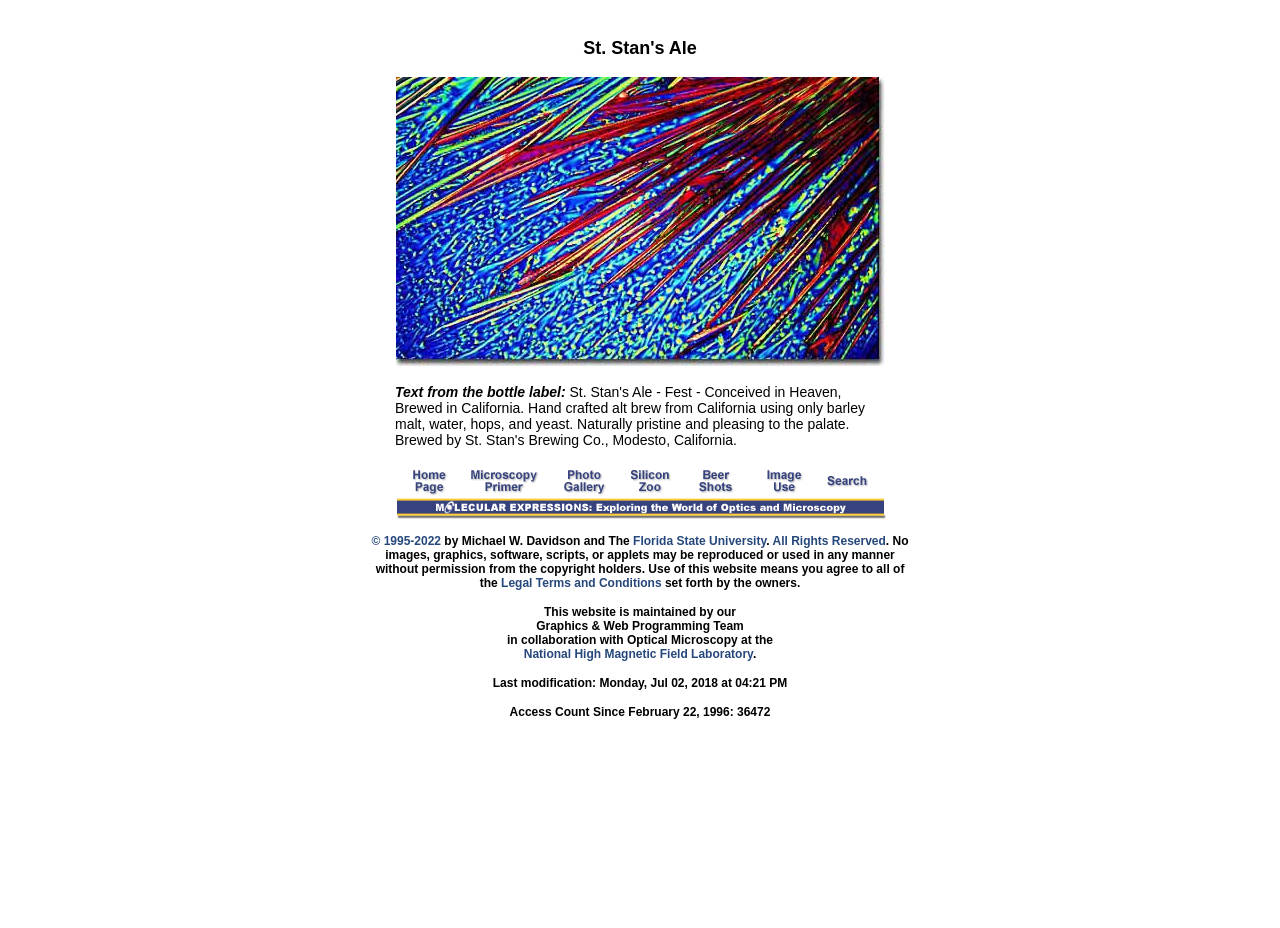Find the bounding box coordinates for the UI element whose description is: "About Us". The coordinates should be four float numbers between 0 and 1, in the format [left, top, right, bottom].

None